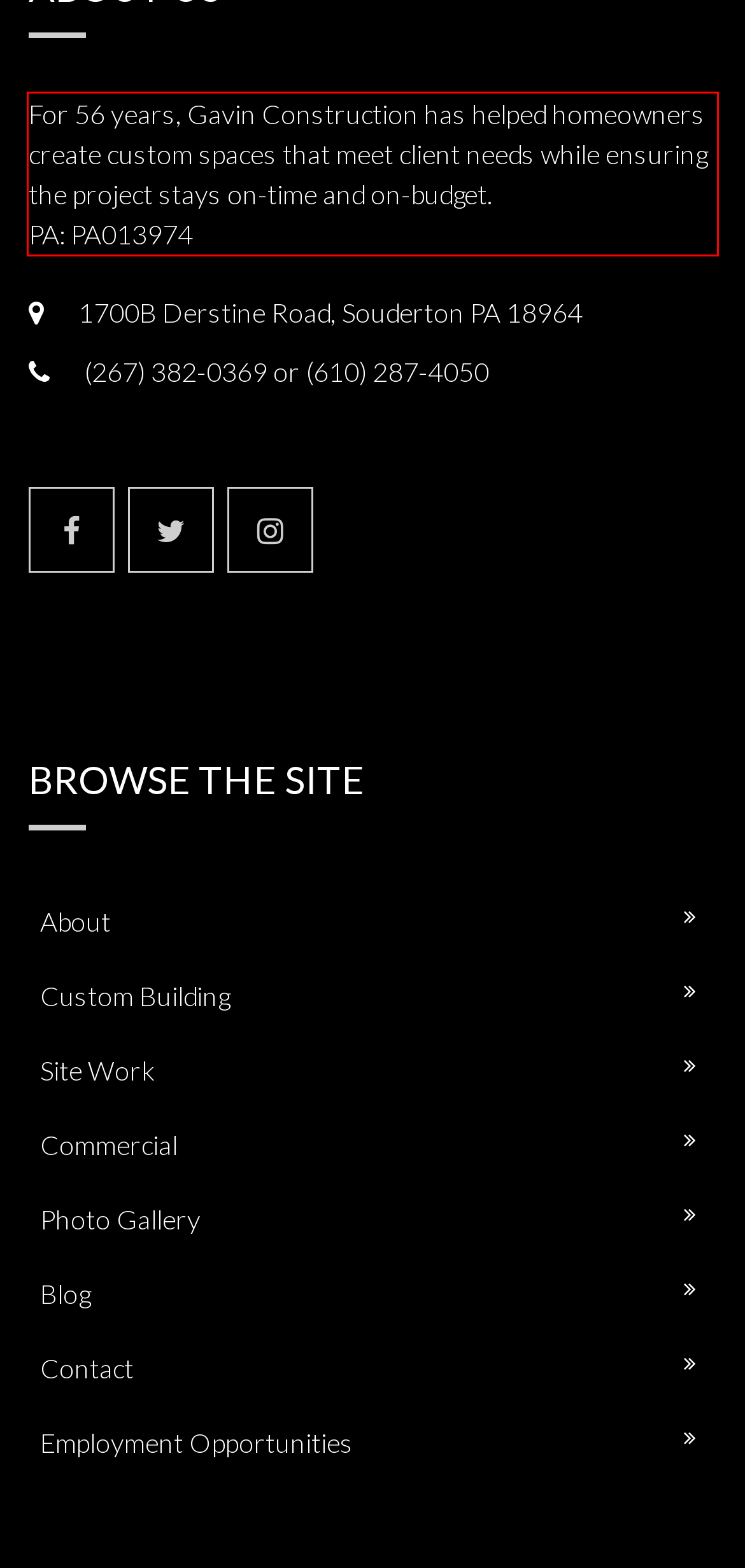You are given a screenshot of a webpage with a UI element highlighted by a red bounding box. Please perform OCR on the text content within this red bounding box.

For 56 years, Gavin Construction has helped homeowners create custom spaces that meet client needs while ensuring the project stays on-time and on-budget. PA: PA013974